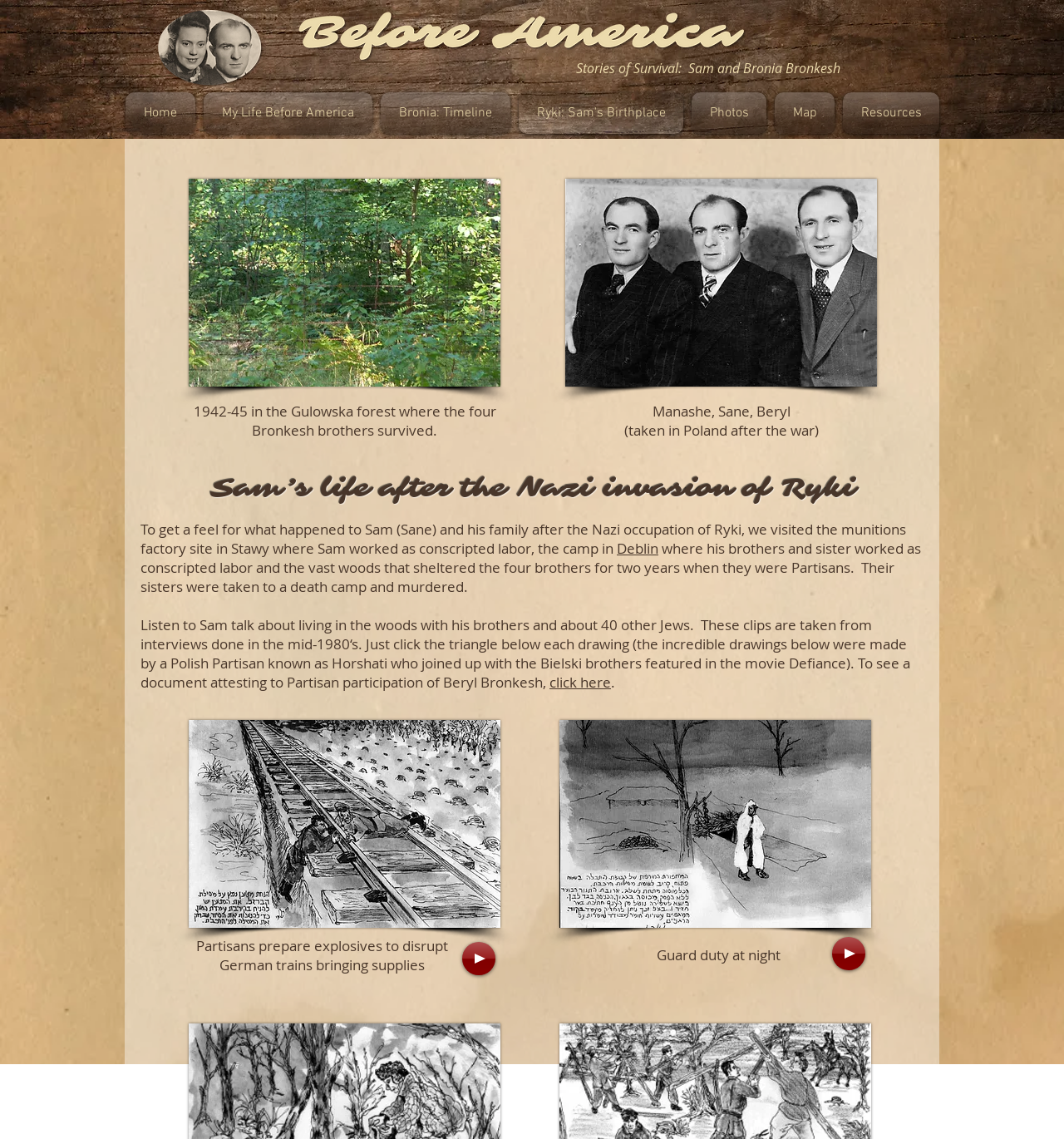What was the occupation of Sam and his brothers during the Nazi invasion?
Give a comprehensive and detailed explanation for the question.

According to the text 'To get a feel for what happened to Sam (Sane) and his family after the Nazi occupation of Ryki, we visited the munitions factory site in Stawy where Sam worked as conscripted labor...', Sam and his brothers worked as conscripted labor during the Nazi invasion.